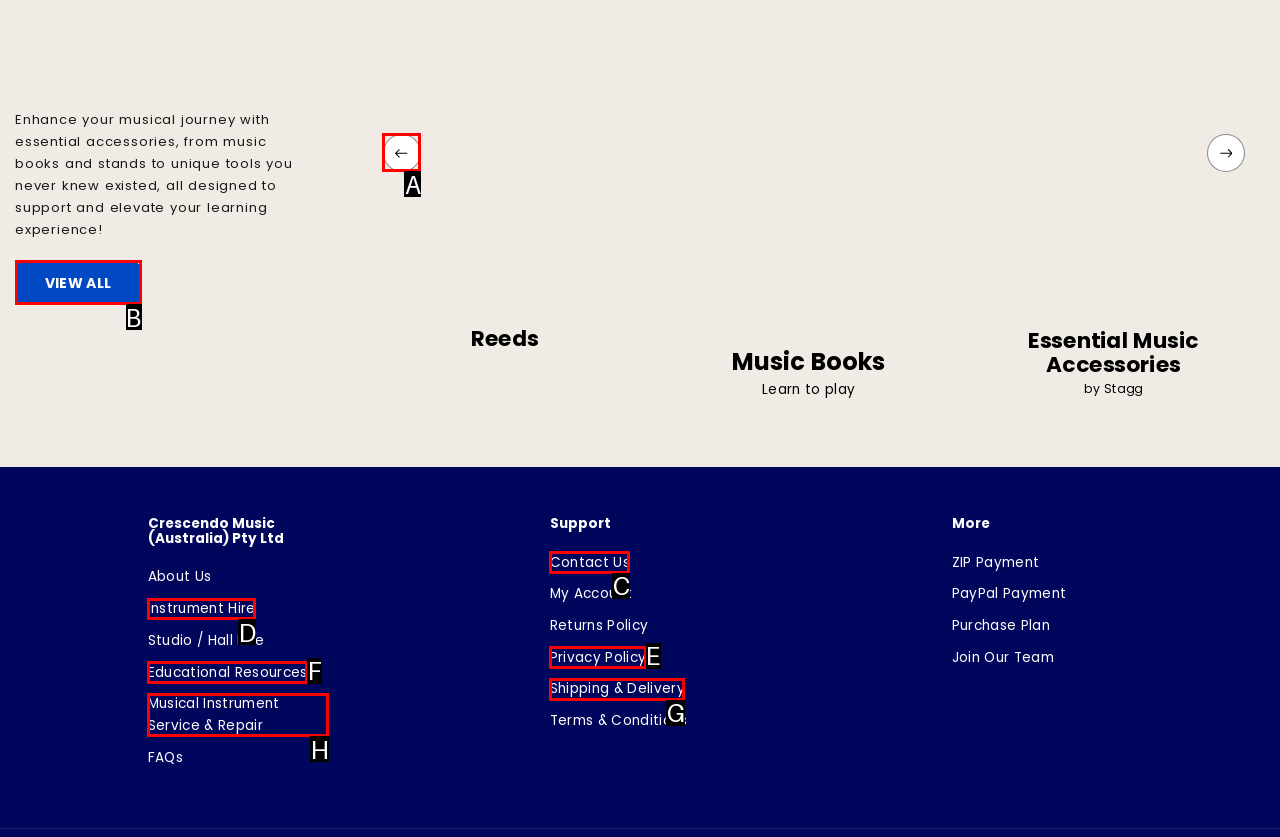Using the provided description: Instrument Hire, select the HTML element that corresponds to it. Indicate your choice with the option's letter.

D